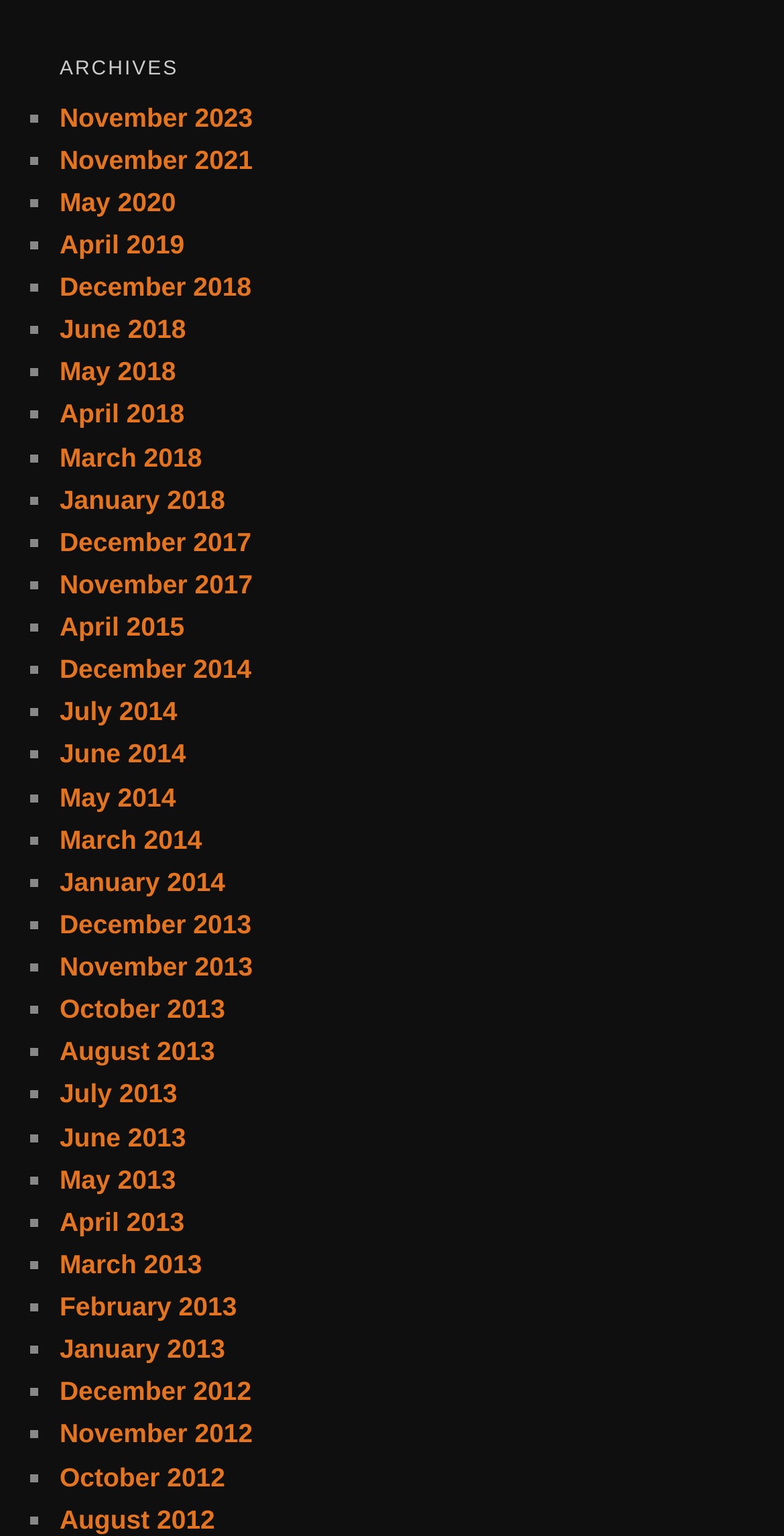Locate the bounding box coordinates of the element you need to click to accomplish the task described by this instruction: "Go to December 2014".

[0.076, 0.426, 0.321, 0.445]